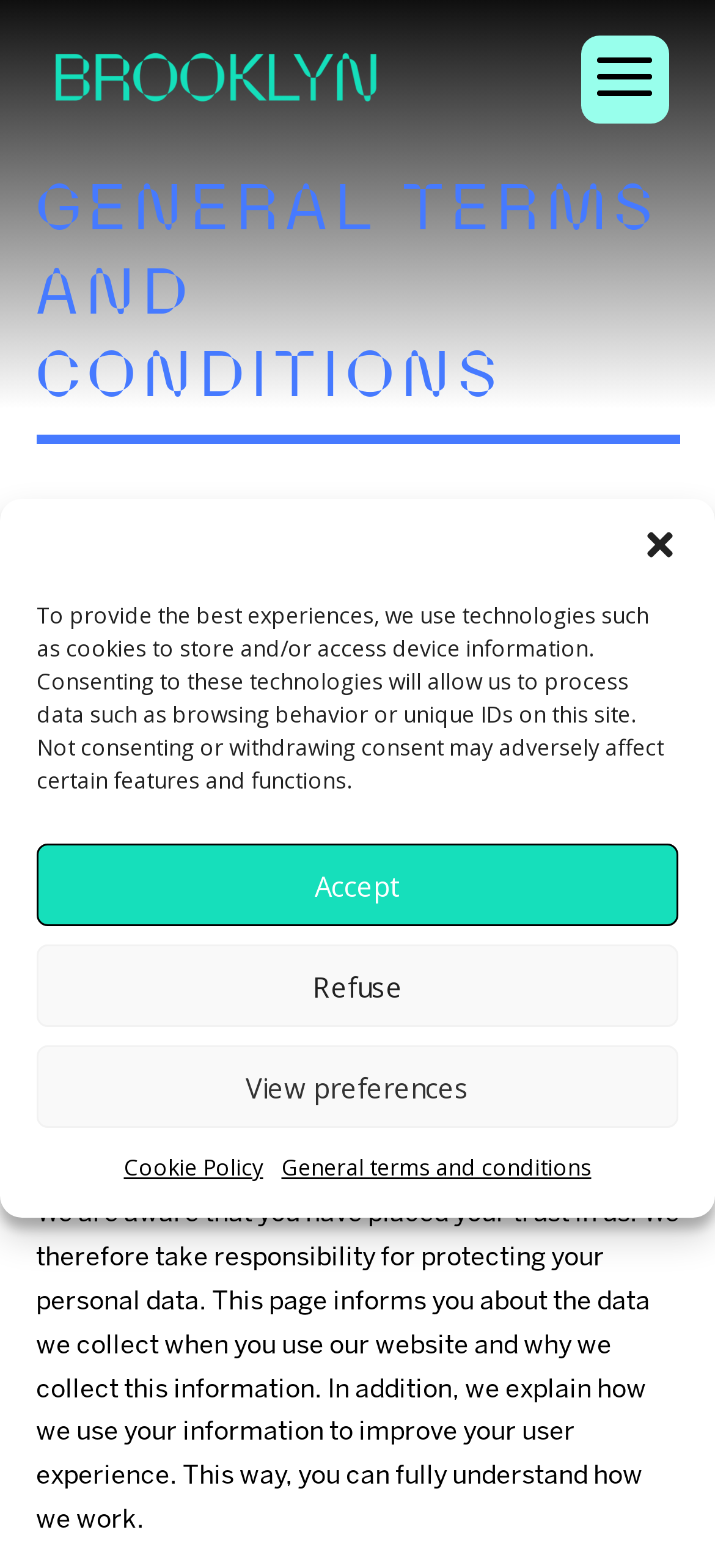Is there a cookie consent dialog?
Based on the visual content, answer with a single word or a brief phrase.

Yes